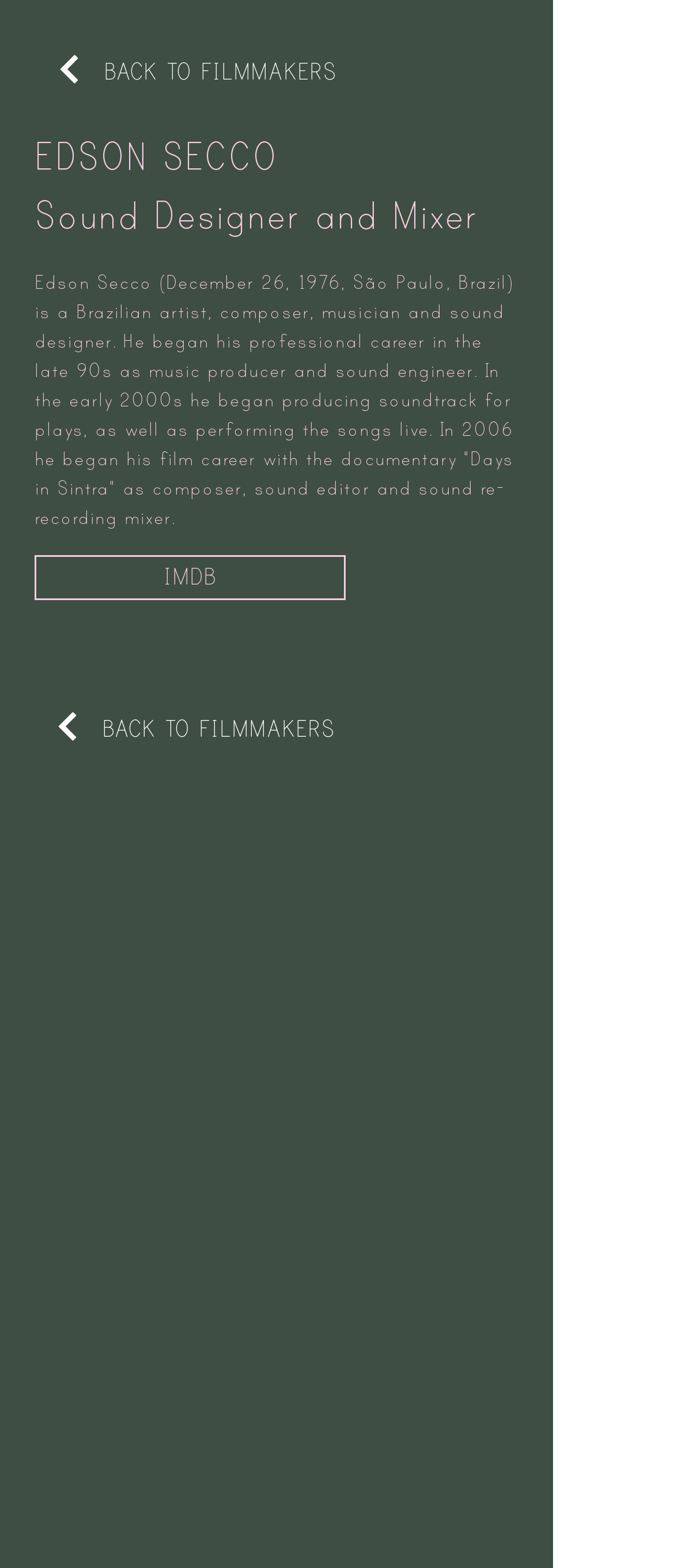Please respond in a single word or phrase: 
What is Edson Secco's profession?

Artist, composer, musician, sound designer